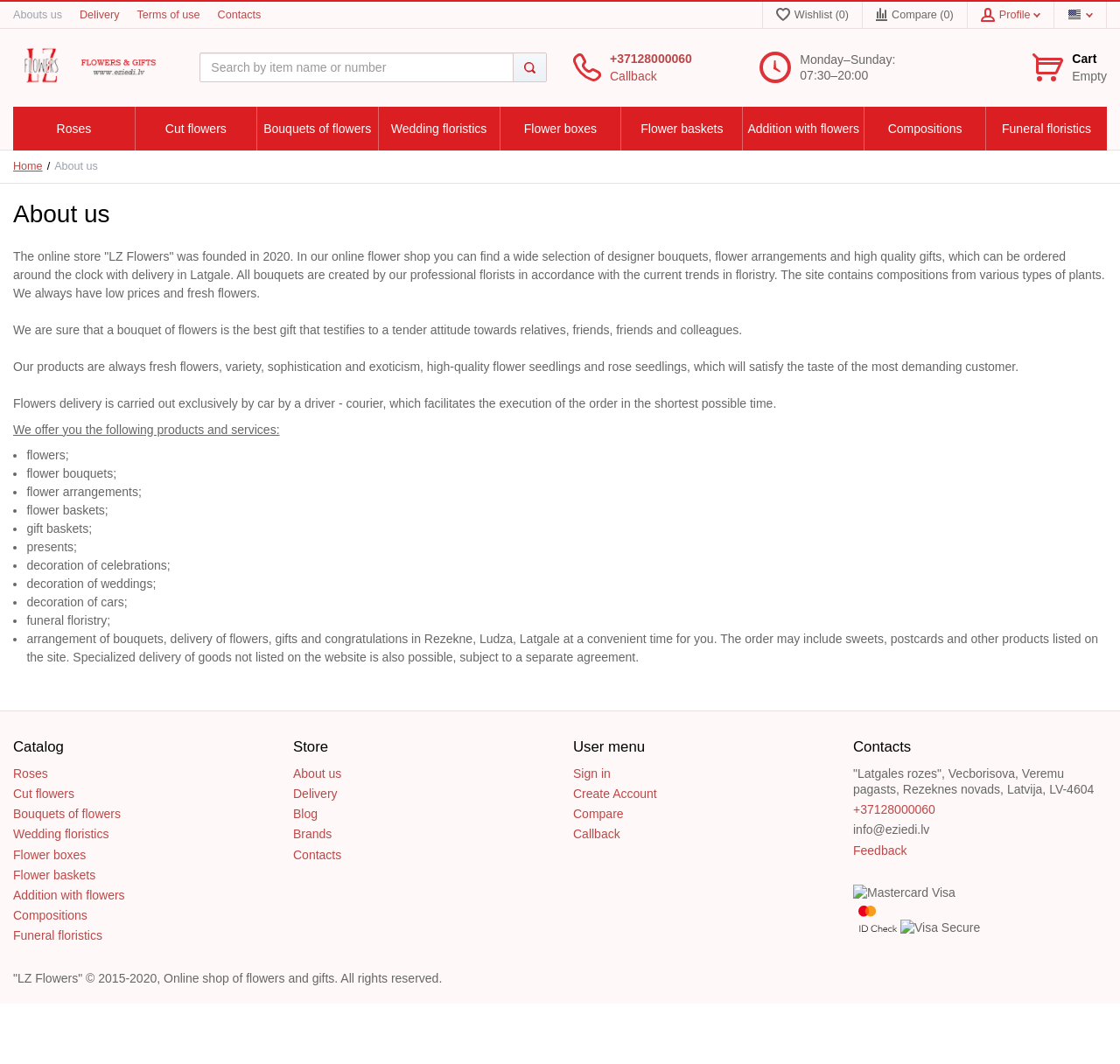What is the name of the online store?
Please answer using one word or phrase, based on the screenshot.

LZ Flowers